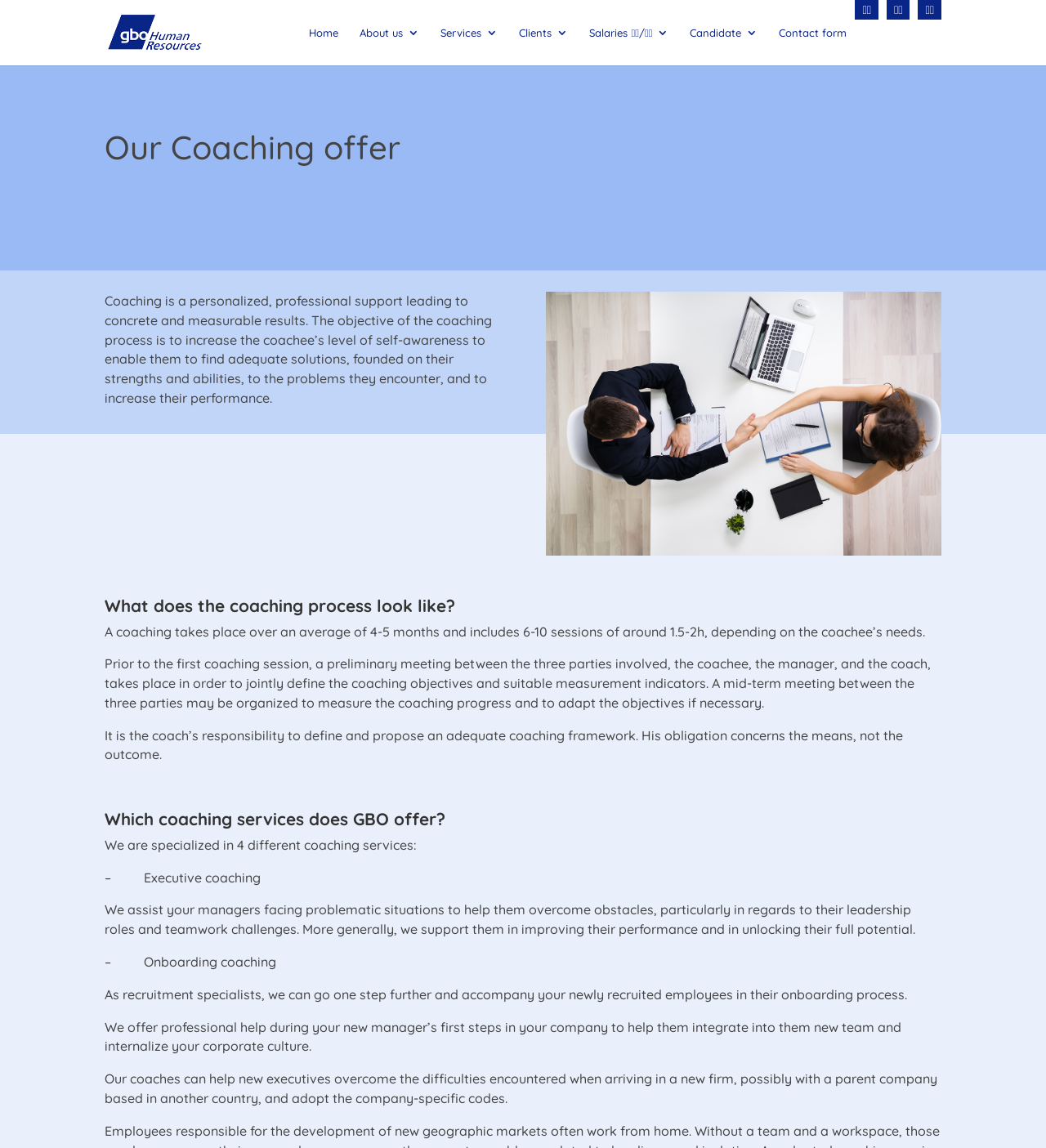Find the bounding box coordinates for the element that must be clicked to complete the instruction: "Go to Home page". The coordinates should be four float numbers between 0 and 1, indicated as [left, top, right, bottom].

[0.296, 0.023, 0.324, 0.057]